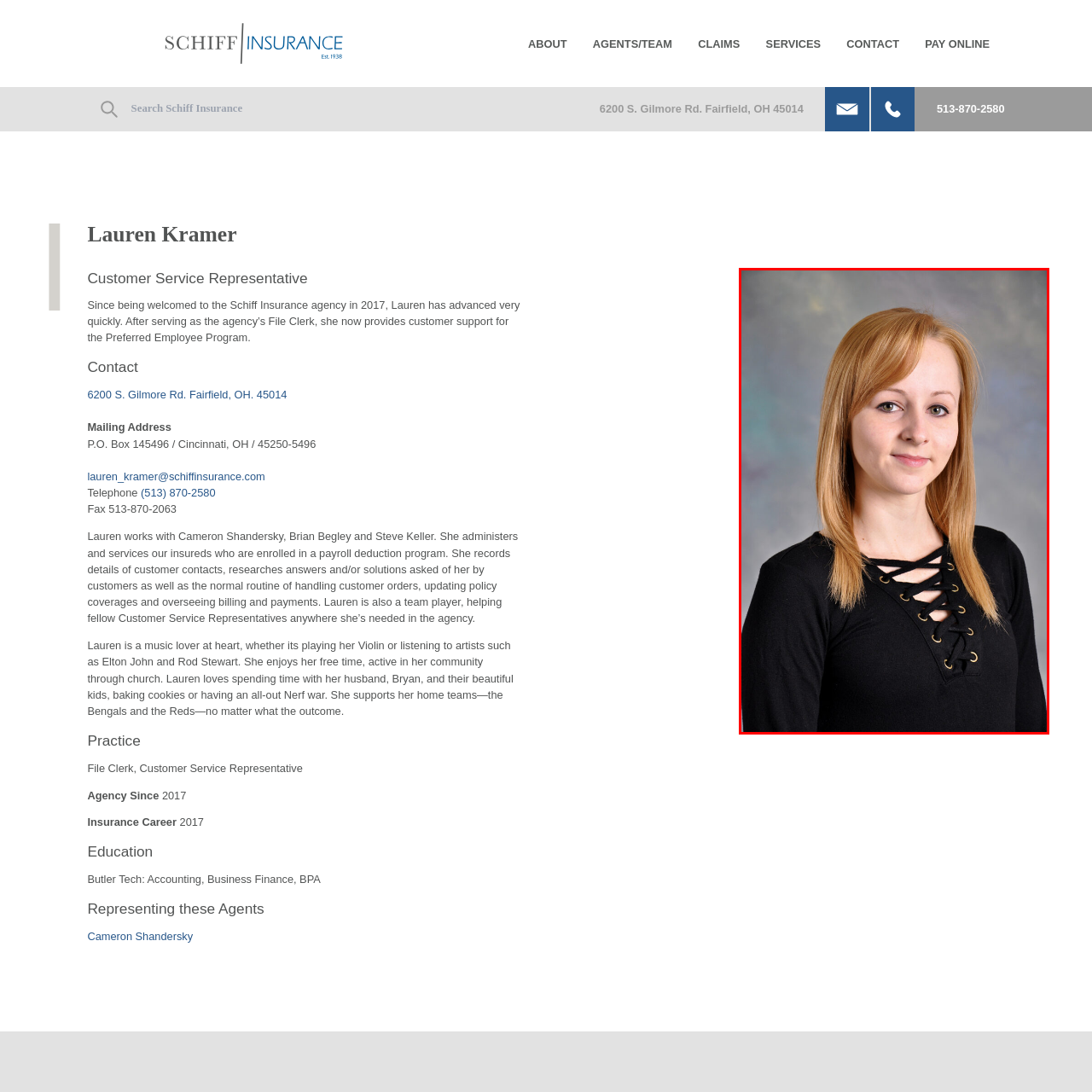View the image surrounded by the red border, What is Lauren's role at Schiff Insurance?
 Answer using a single word or phrase.

Customer Service Representative